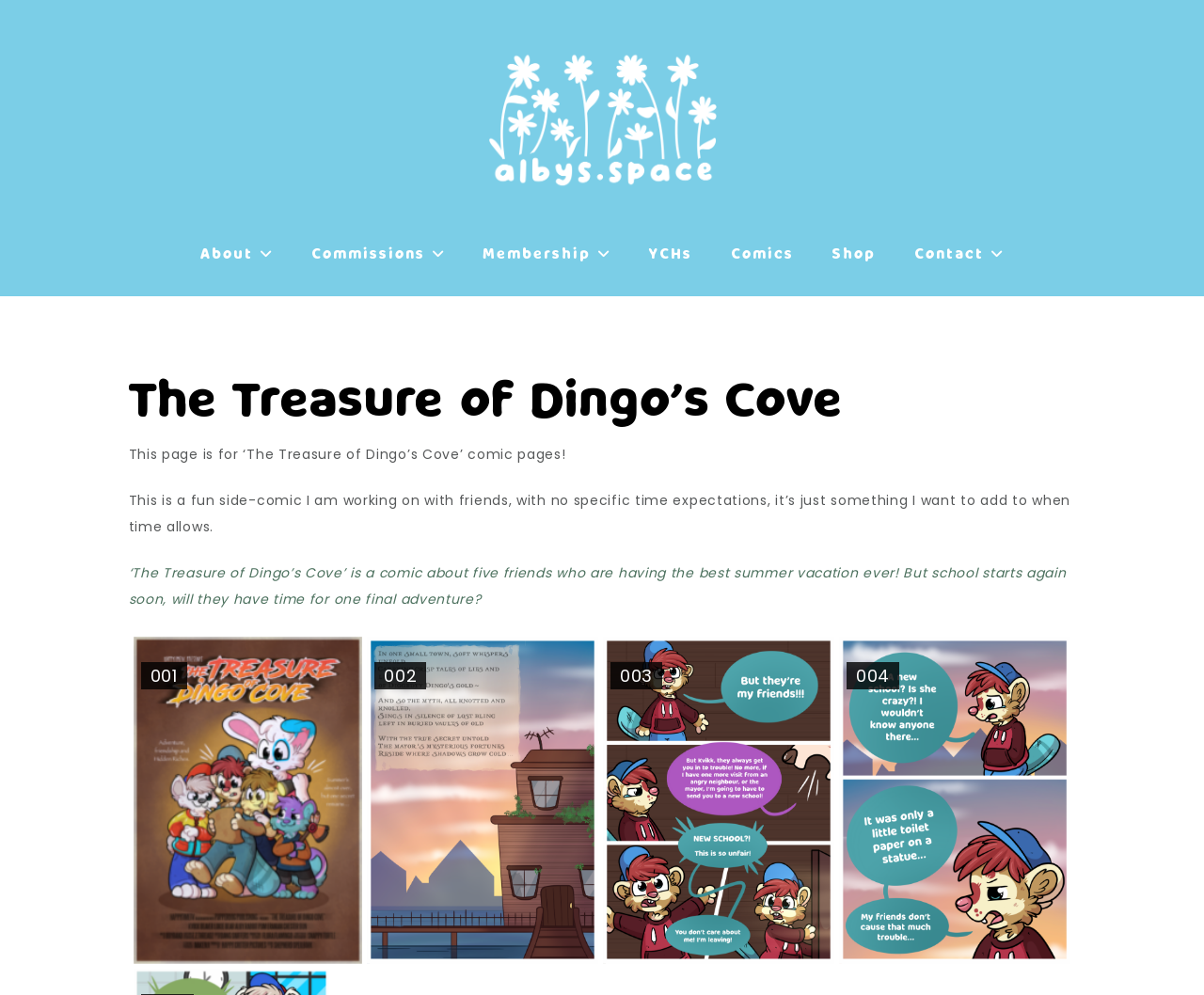What is the name of the comic?
Please answer the question as detailed as possible.

The name of the comic is mentioned in the heading 'The Treasure of Dingo’s Cove' and also in the static text 'This page is for ‘The Treasure of Dingo’s Cove’ comic pages!'.